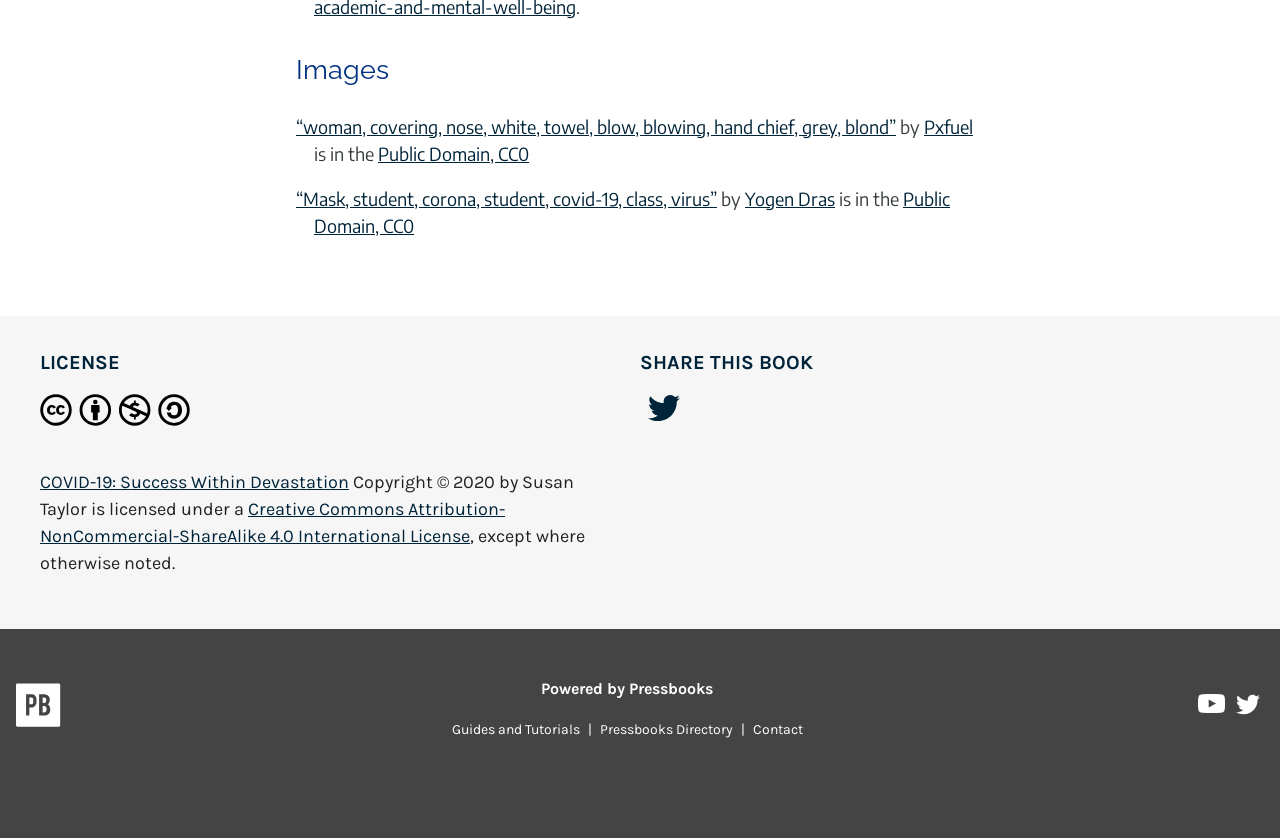Please determine the bounding box coordinates for the element that should be clicked to follow these instructions: "Read the 'LICENSE' section".

[0.031, 0.415, 0.475, 0.451]